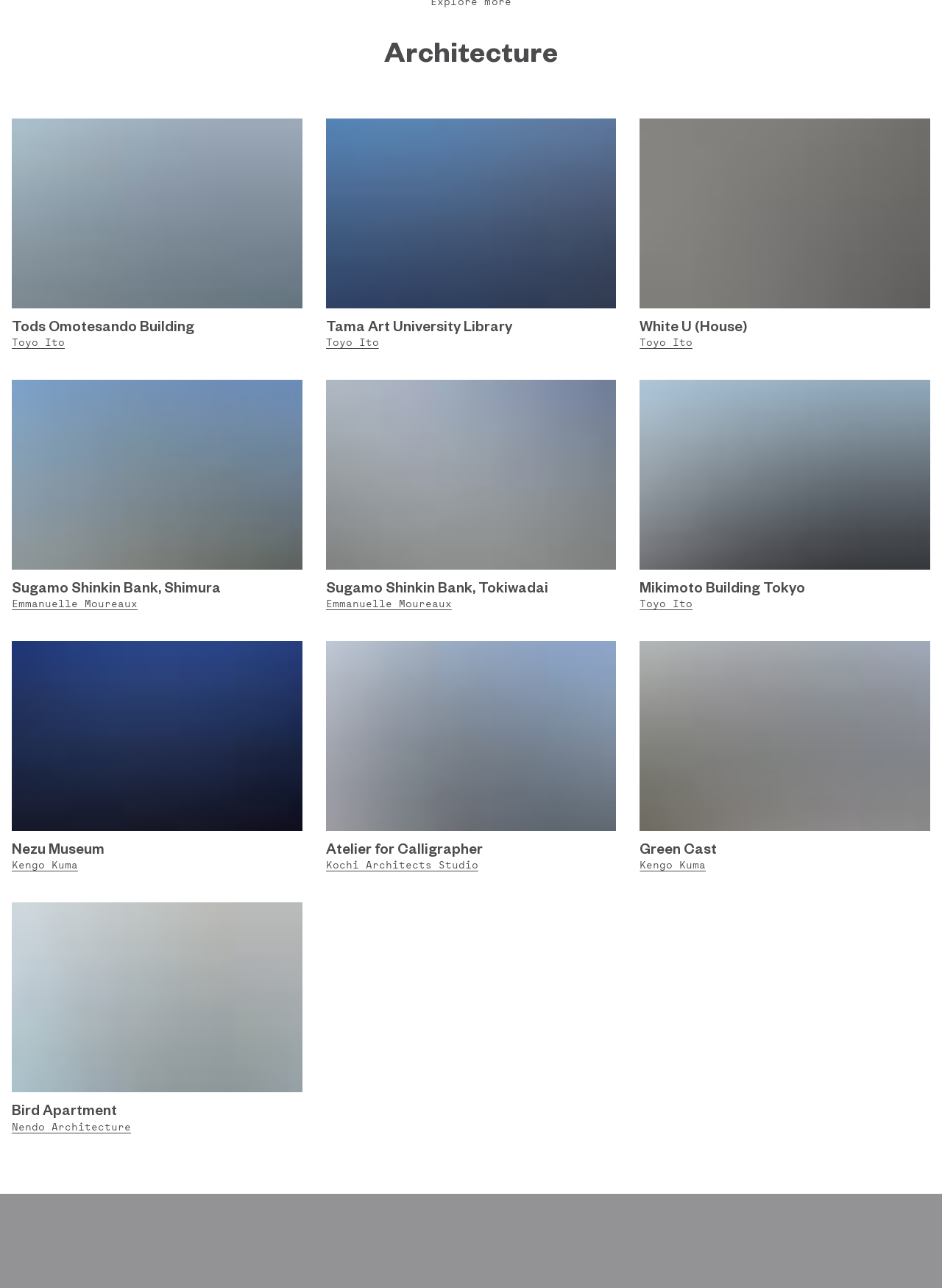Refer to the element description Home and identify the corresponding bounding box in the screenshot. Format the coordinates as (top-left x, top-left y, bottom-right x, bottom-right y) with values in the range of 0 to 1.

None